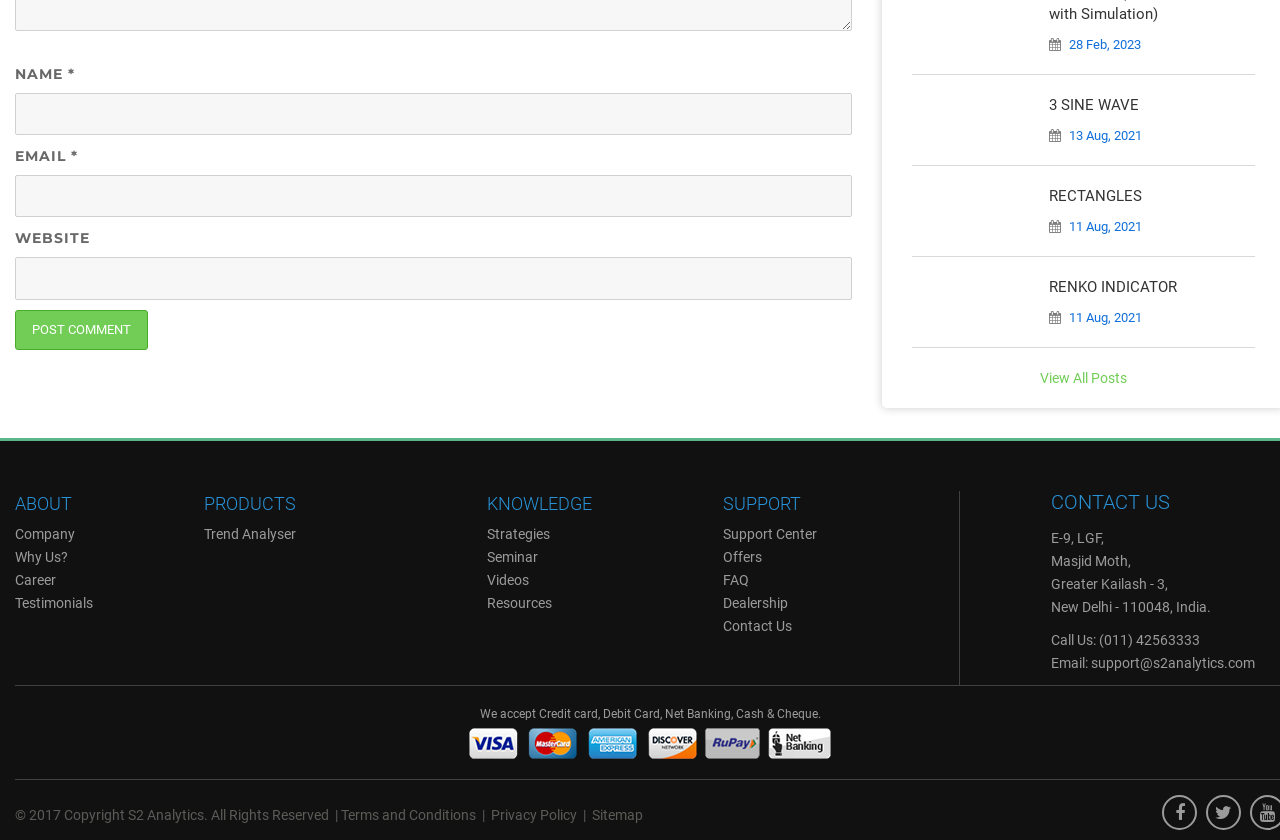Highlight the bounding box coordinates of the element you need to click to perform the following instruction: "Contact us."

None